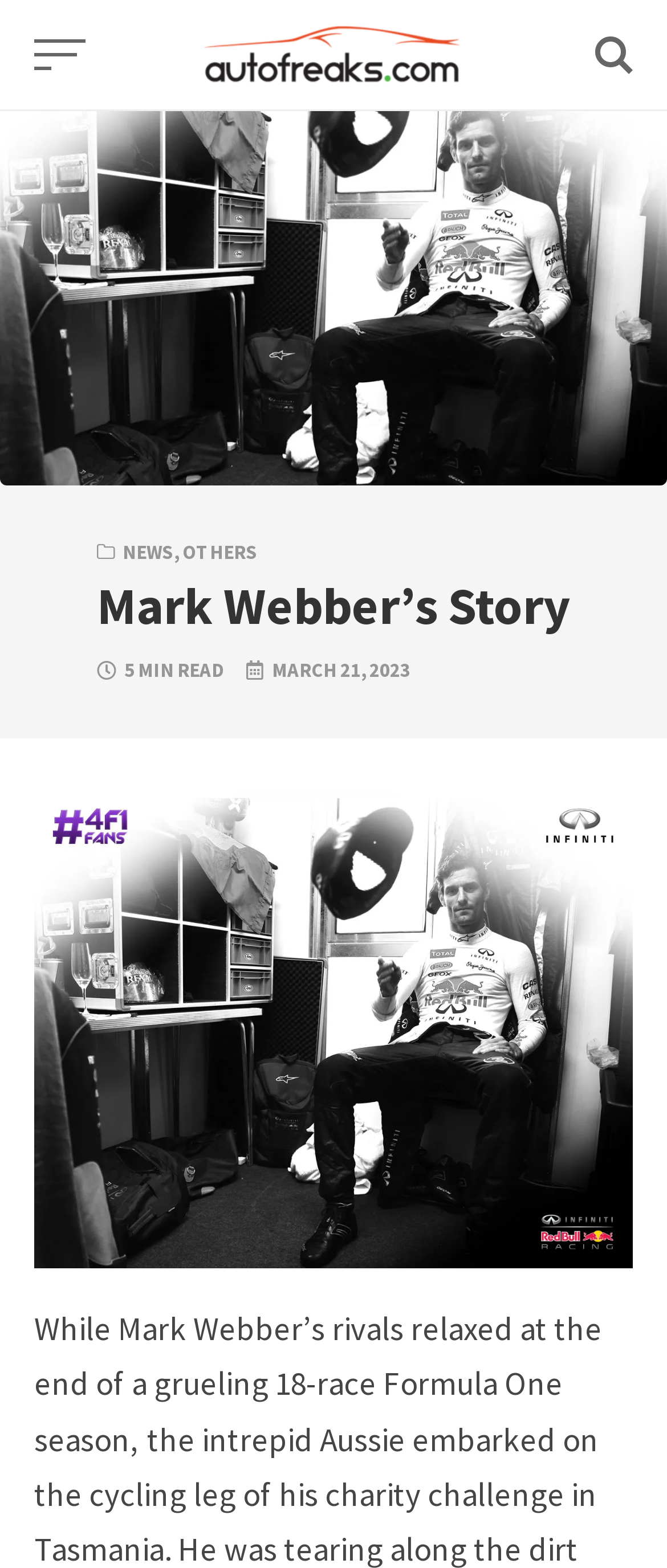Provide the bounding box coordinates of the UI element this sentence describes: "alt="Mark Webber"".

[0.051, 0.64, 0.949, 0.67]